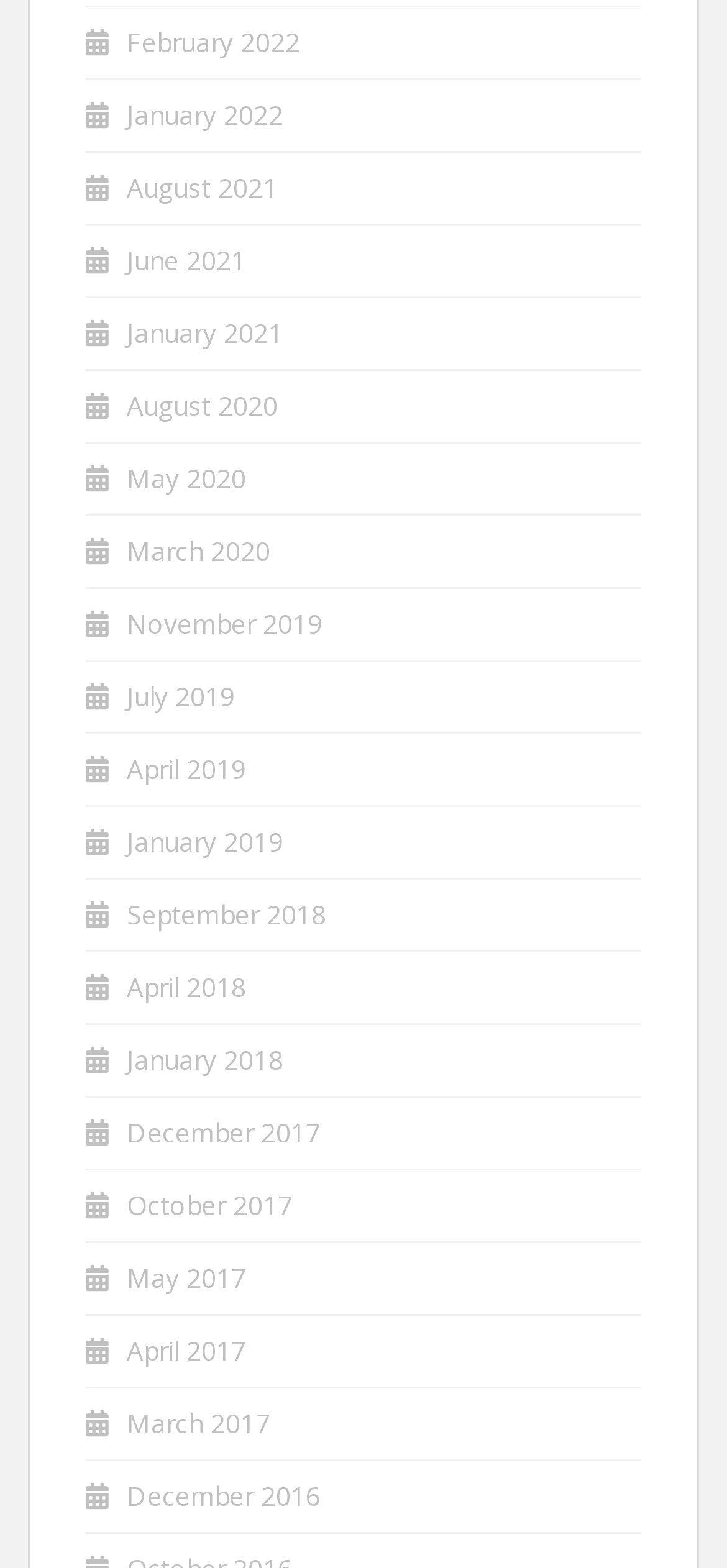Determine the bounding box coordinates of the clickable element to complete this instruction: "view January 2021". Provide the coordinates in the format of four float numbers between 0 and 1, [left, top, right, bottom].

[0.174, 0.201, 0.39, 0.223]